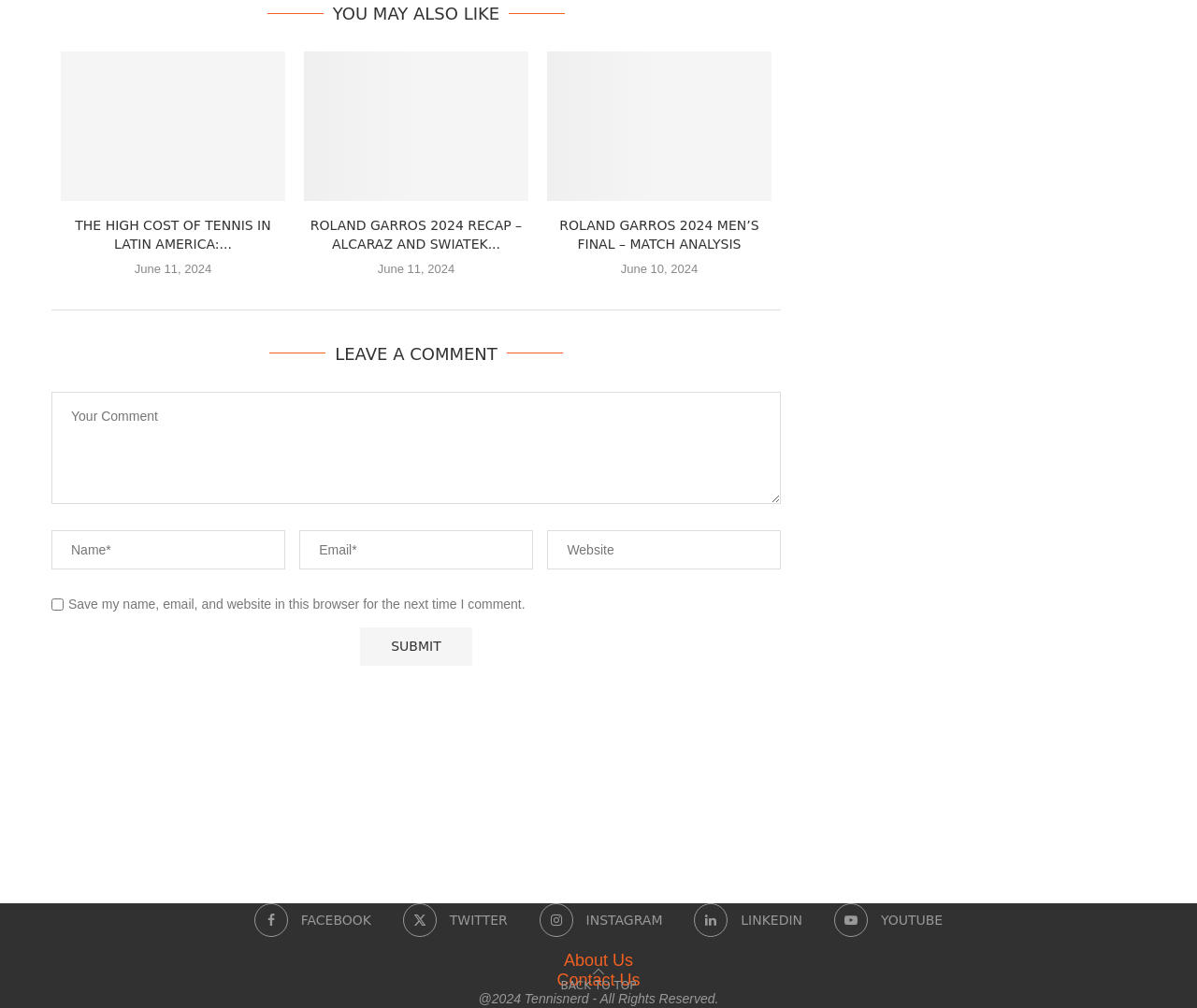Could you determine the bounding box coordinates of the clickable element to complete the instruction: "Follow Tennisnerd on Facebook"? Provide the coordinates as four float numbers between 0 and 1, i.e., [left, top, right, bottom].

[0.212, 0.896, 0.31, 0.929]